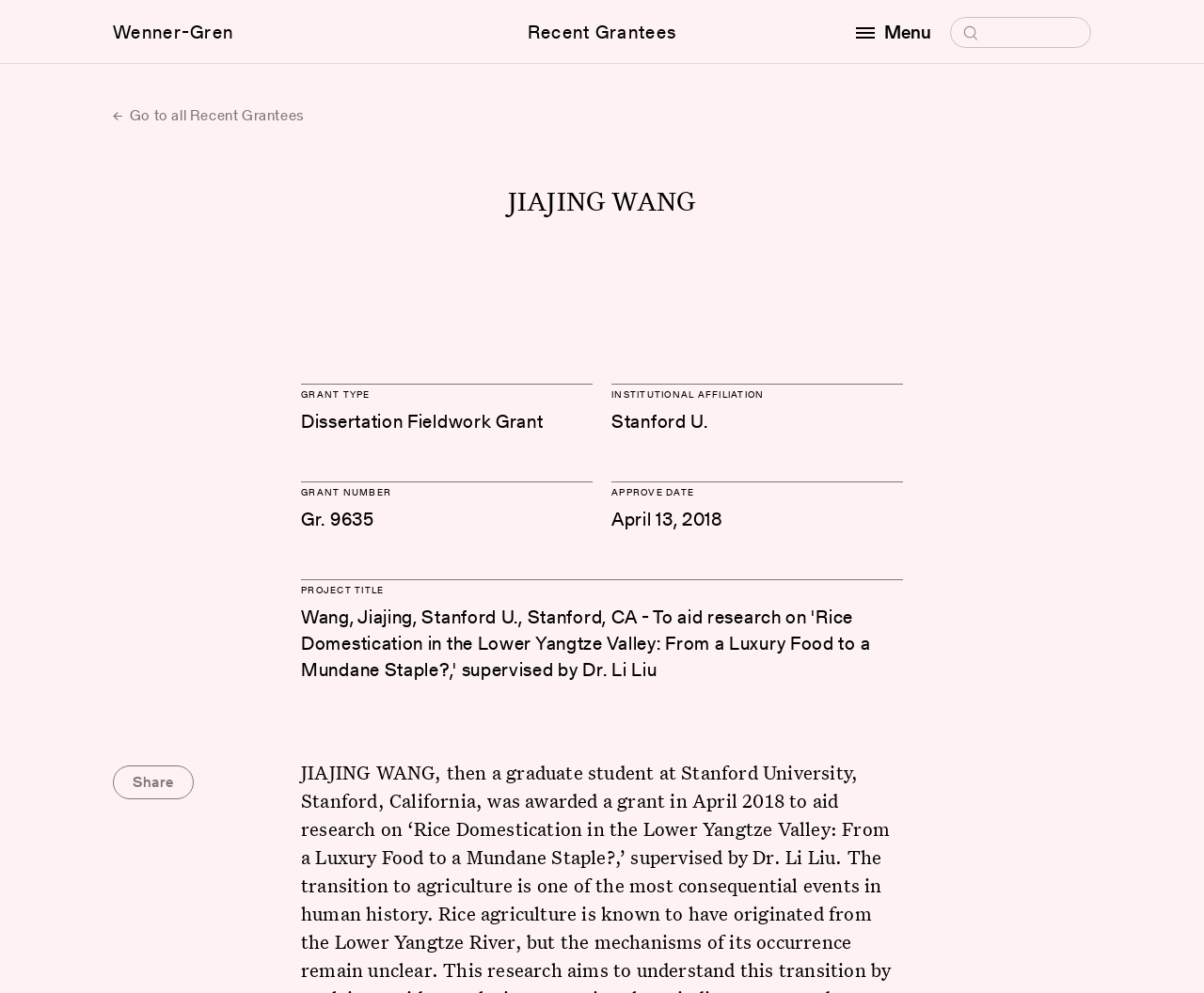Please determine the bounding box of the UI element that matches this description: parent_node: Search for: value="→". The coordinates should be given as (top-left x, top-left y, bottom-right x, bottom-right y), with all values between 0 and 1.

[0.965, 0.017, 0.977, 0.048]